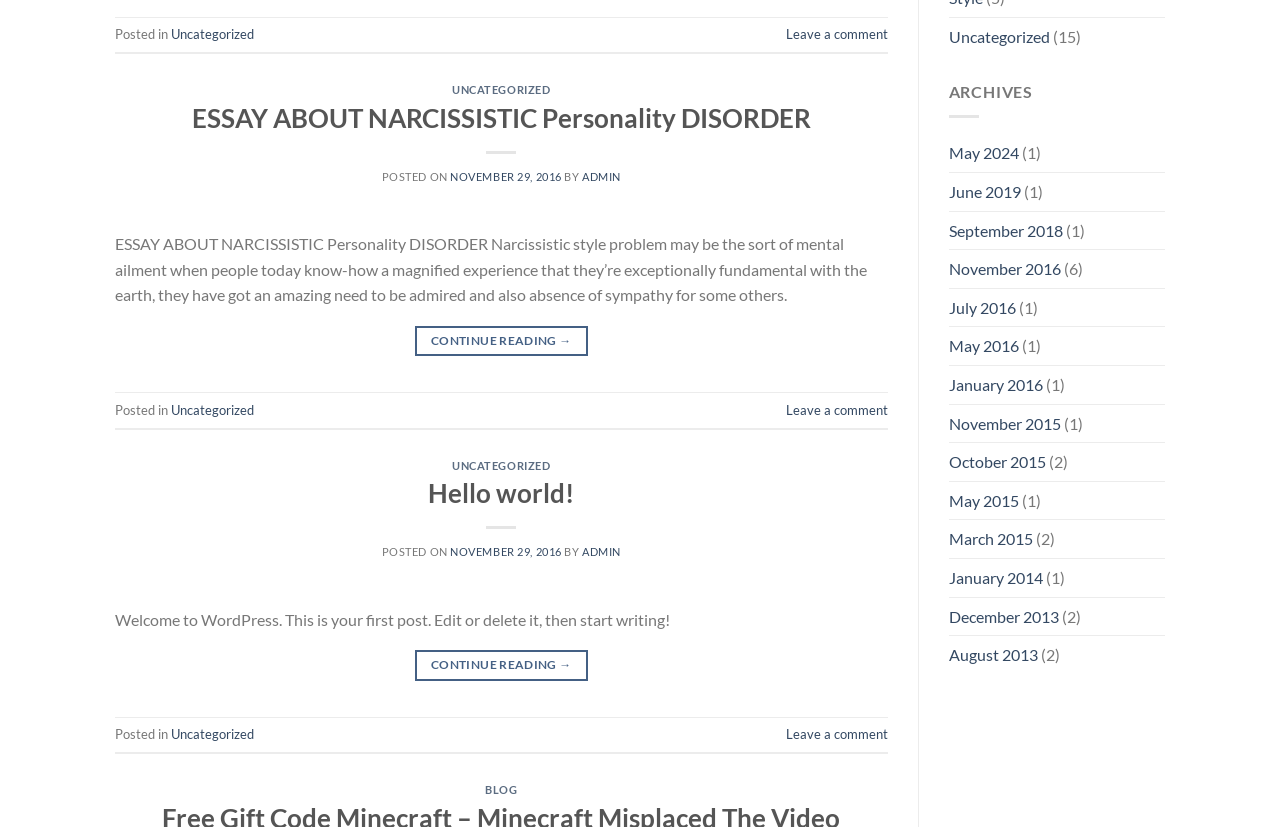Determine the coordinates of the bounding box for the clickable area needed to execute this instruction: "View the archives".

[0.741, 0.099, 0.807, 0.122]